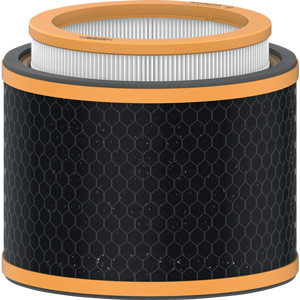Offer an in-depth description of the image shown.

The image showcases the "Odour and VOC 3-in-1 HEPA Filter Drum," specifically designed for the Leitz TruSens Z-2000 and Z-2500 medium air purifiers. This innovative filter features a layered structure, including a HEPA filter at its core, surrounded by a carbon pellet layer that effectively targets and eliminates odours and volatile organic compounds (VOCs). The filter's design incorporates a distinctive black exterior with a honeycomb pattern, signifying its advanced filtration capabilities. With its dimensions tailored for optimal performance in the designated air purifiers, this product is crucial for maintaining a clean and healthy indoor air environment. Additionally, the filter is currently in stock, with 400 packs available for quick delivery, ensuring customers can enhance their air quality without delay.